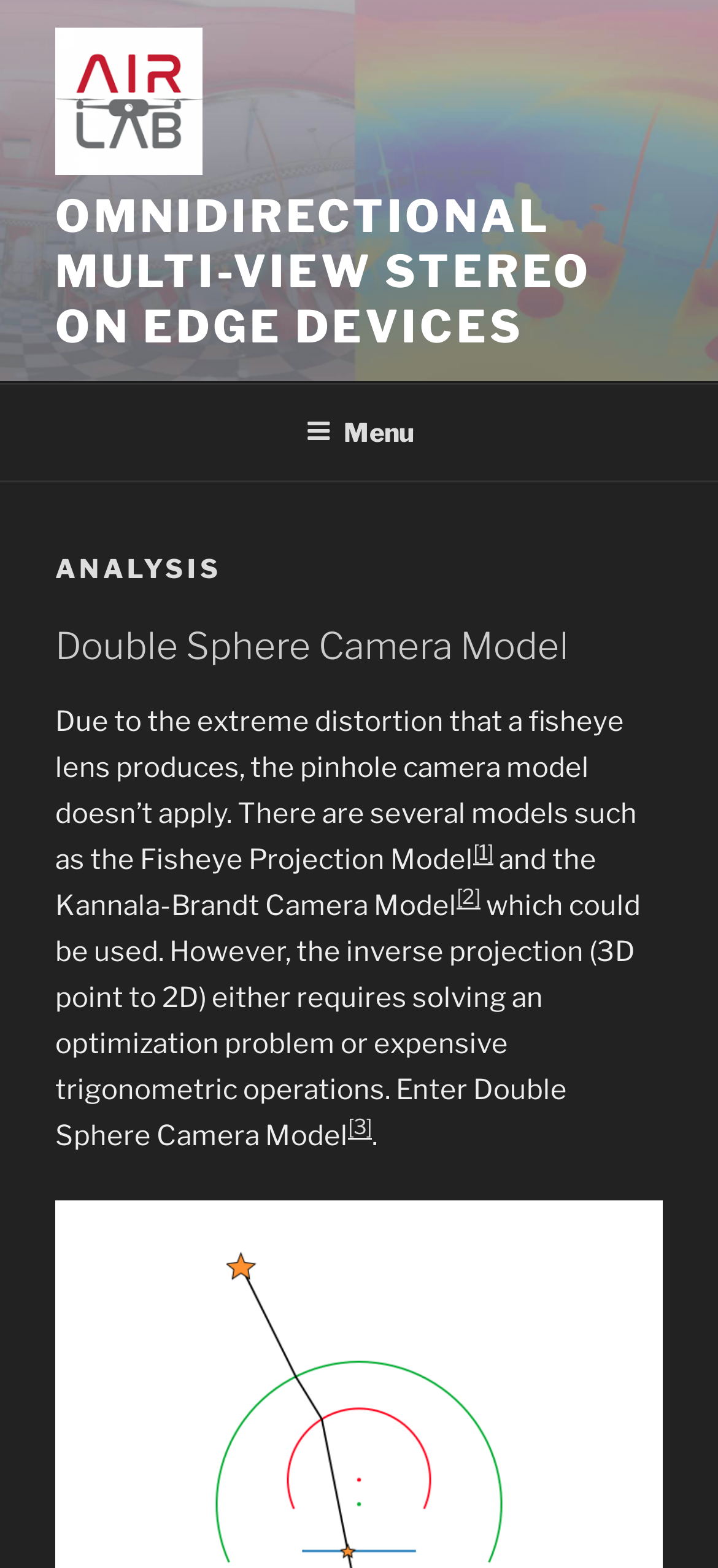What is required for inverse projection in other models?
Observe the image and answer the question with a one-word or short phrase response.

Optimization problem or trigonometric operations